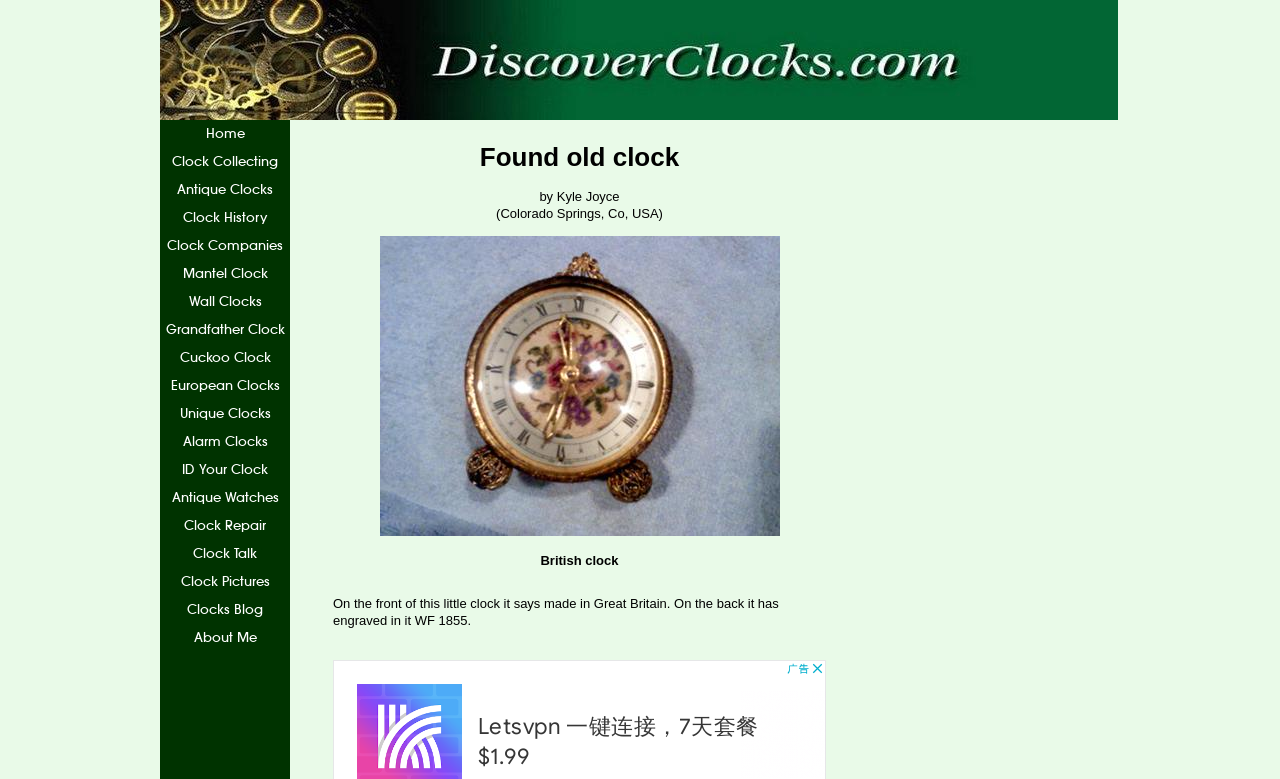Create a detailed narrative of the webpage’s visual and textual elements.

This webpage is about an old clock found by Kyle Joyce from Colorado Springs, Co, USA. At the top, there is a heading "Found old clock" followed by the author's name and location. Below the heading, there is an image of the British clock, which takes up a significant portion of the page. 

To the top left, there are 15 links arranged vertically, including "Home", "Clock Collecting", "Antique Clocks", and others, which seem to be a navigation menu. 

Below the image, there is a paragraph of text describing the clock, stating that it says "made in Great Britain" on the front and has "WF 1855" engraved on the back.